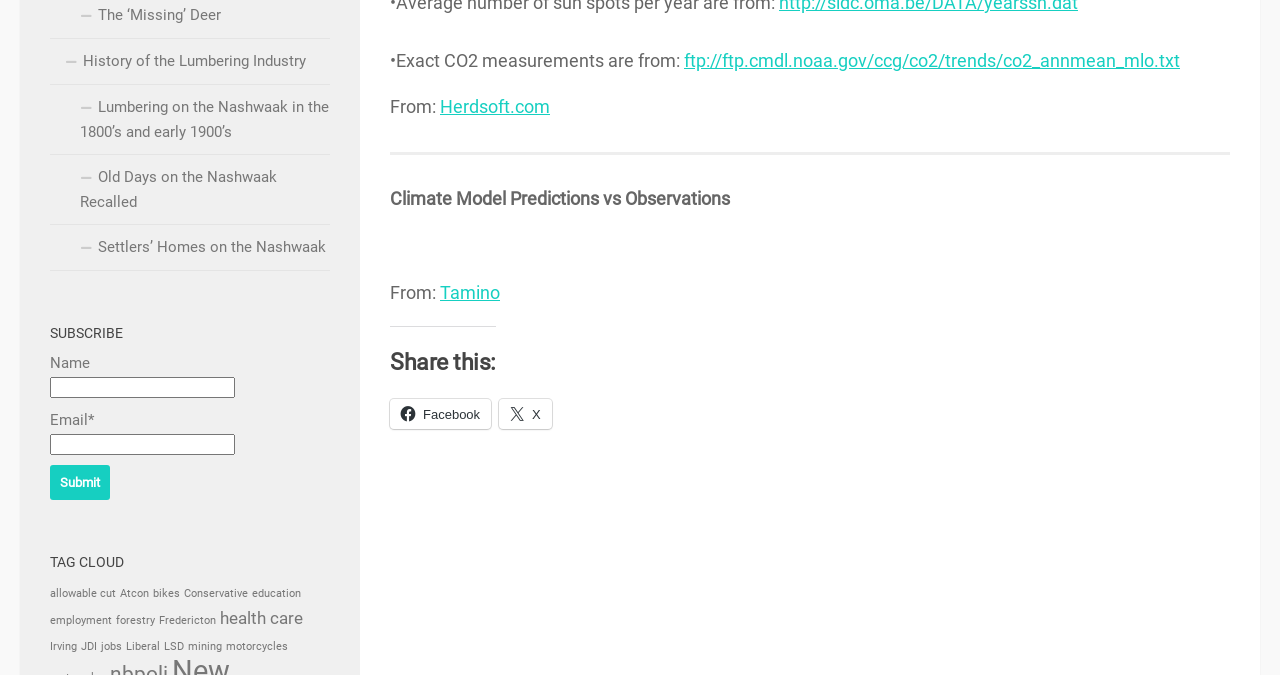Pinpoint the bounding box coordinates of the clickable element needed to complete the instruction: "Click on the 'health care' tag". The coordinates should be provided as four float numbers between 0 and 1: [left, top, right, bottom].

[0.172, 0.901, 0.237, 0.931]